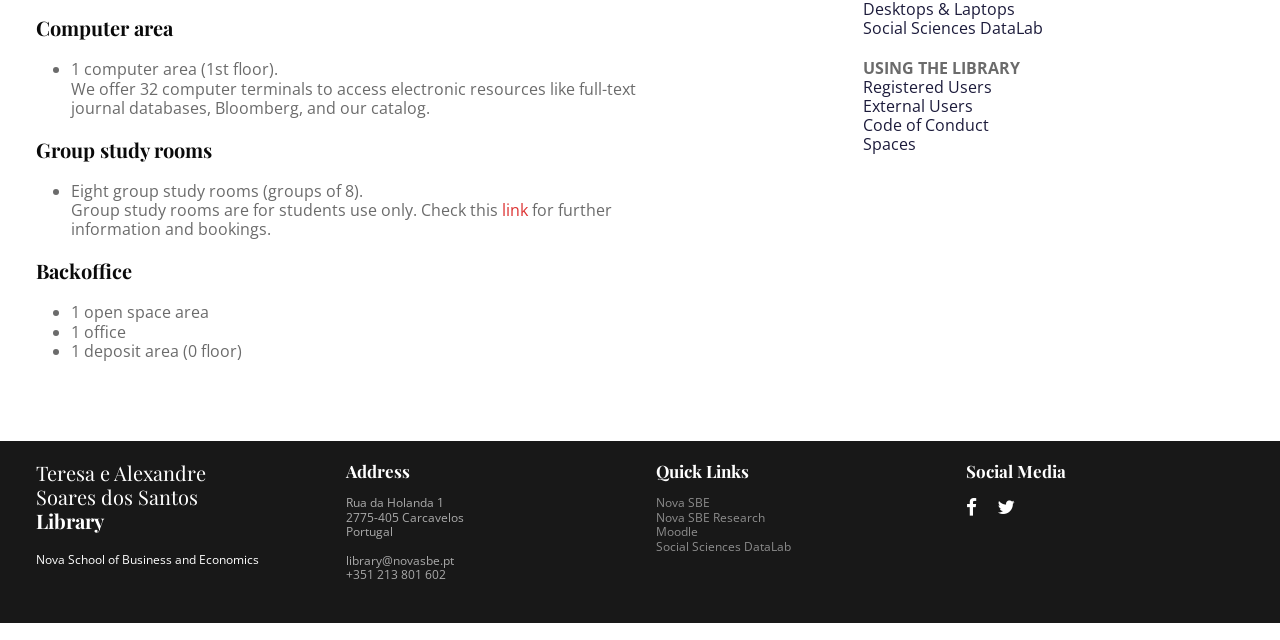Calculate the bounding box coordinates for the UI element based on the following description: "link". Ensure the coordinates are four float numbers between 0 and 1, i.e., [left, top, right, bottom].

[0.392, 0.311, 0.412, 0.345]